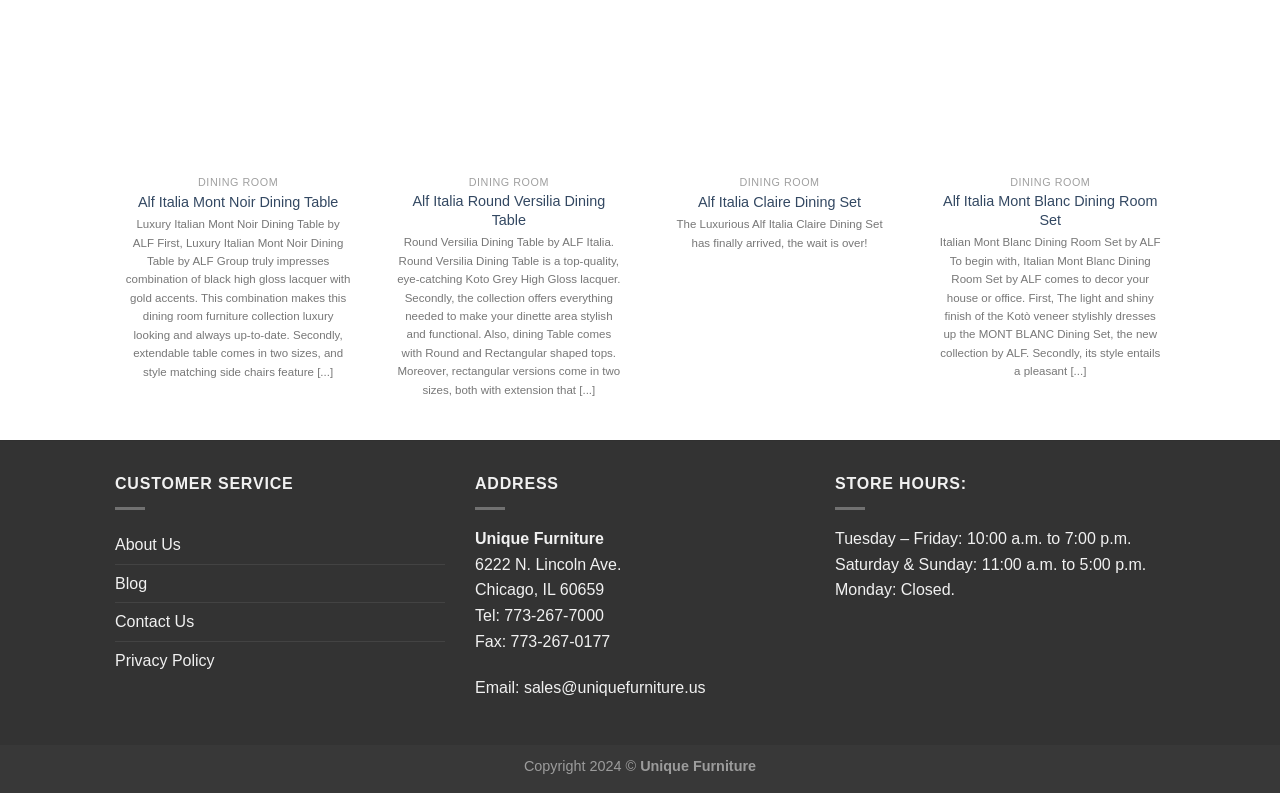Give a concise answer using one word or a phrase to the following question:
What are the store hours on Saturday and Sunday?

11:00 a.m. to 5:00 p.m.